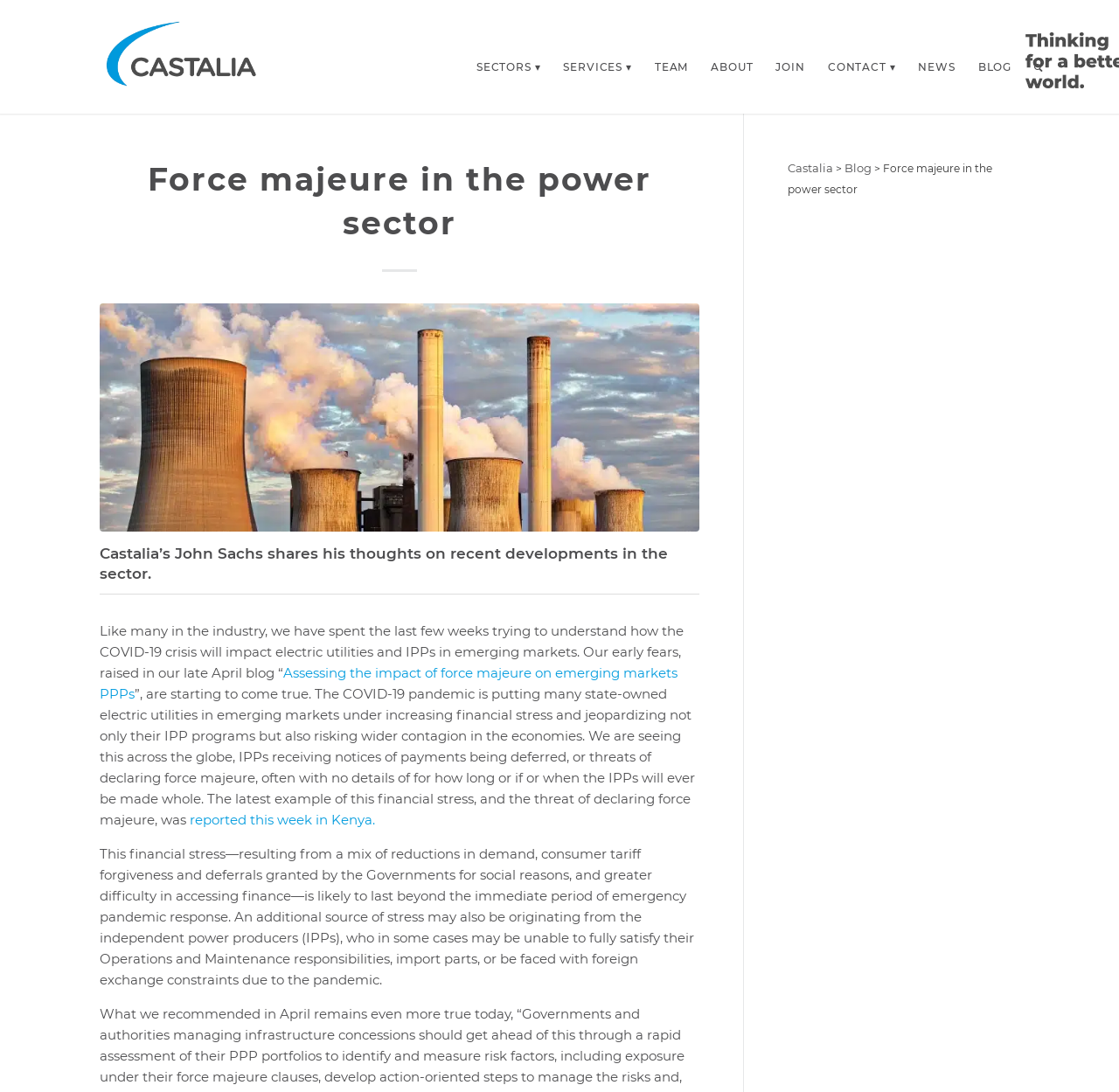Can you find the bounding box coordinates for the UI element given this description: "aria-label="castalia-logo-white_transp" title="castalia-logo-white_transp""? Provide the coordinates as four float numbers between 0 and 1: [left, top, right, bottom].

[0.089, 0.0, 0.236, 0.104]